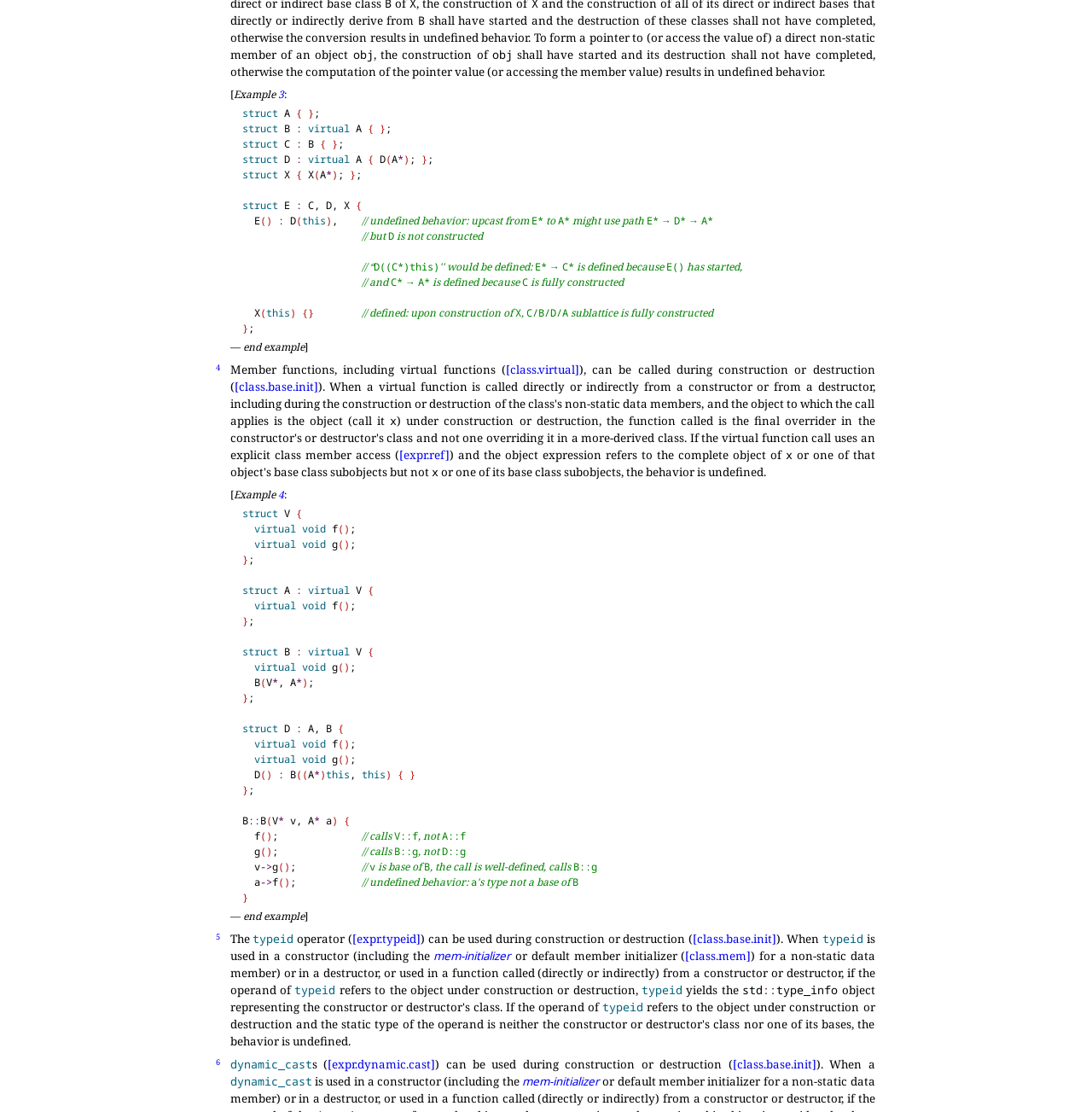Provide a brief response to the question below using a single word or phrase: 
What is the error in the code snippet 'E* e = new D();'

undefined behavior